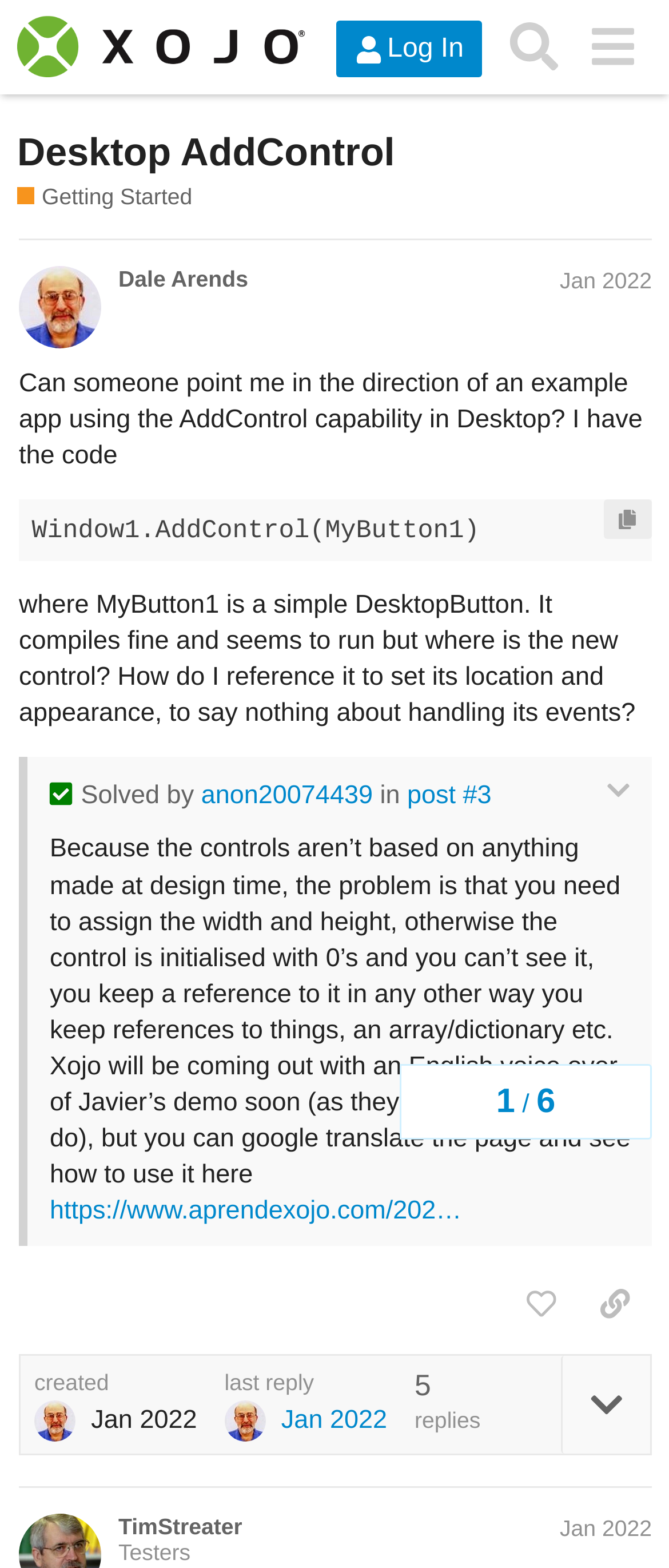What is the topic of the discussion?
Using the image provided, answer with just one word or phrase.

Desktop AddControl